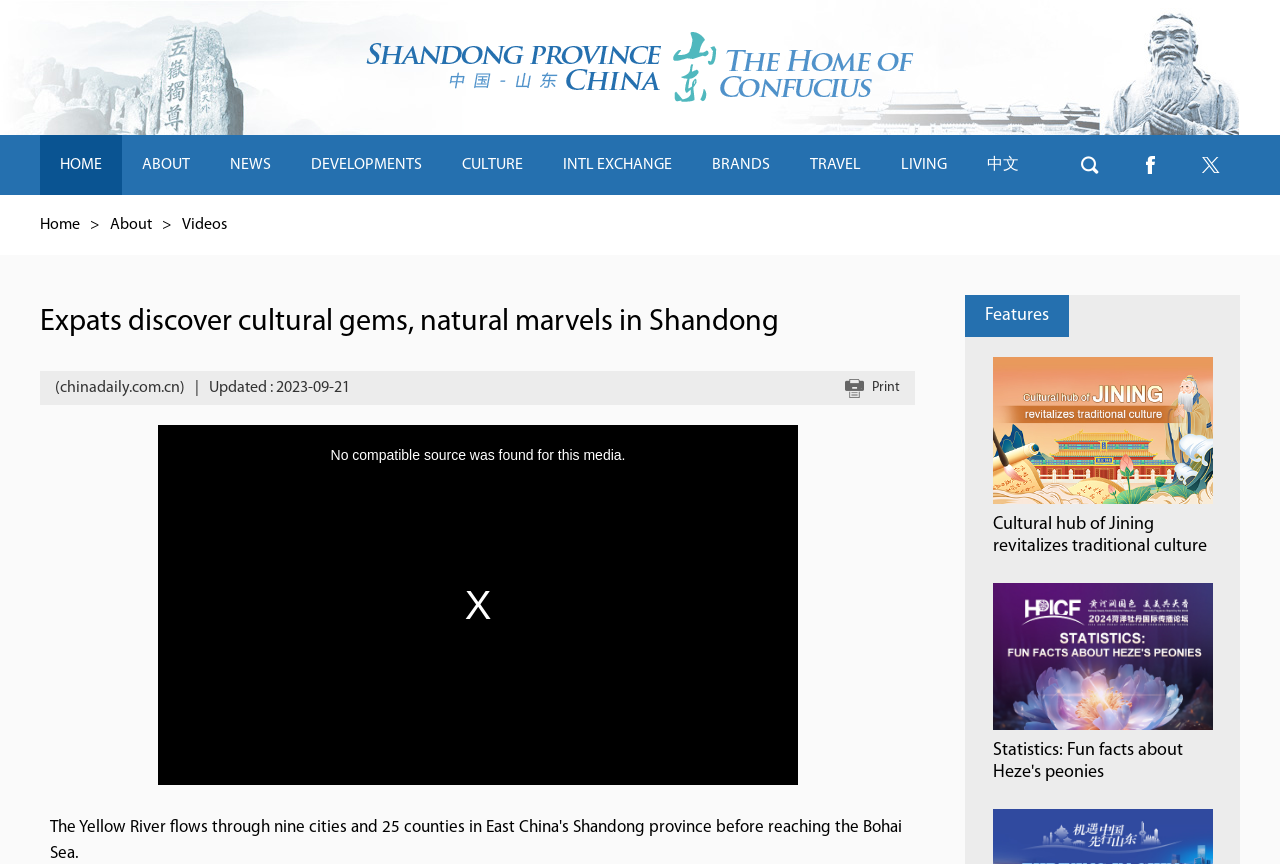Provide the bounding box coordinates of the section that needs to be clicked to accomplish the following instruction: "Check the statistics about Heze's peonies."

[0.776, 0.675, 0.948, 0.845]